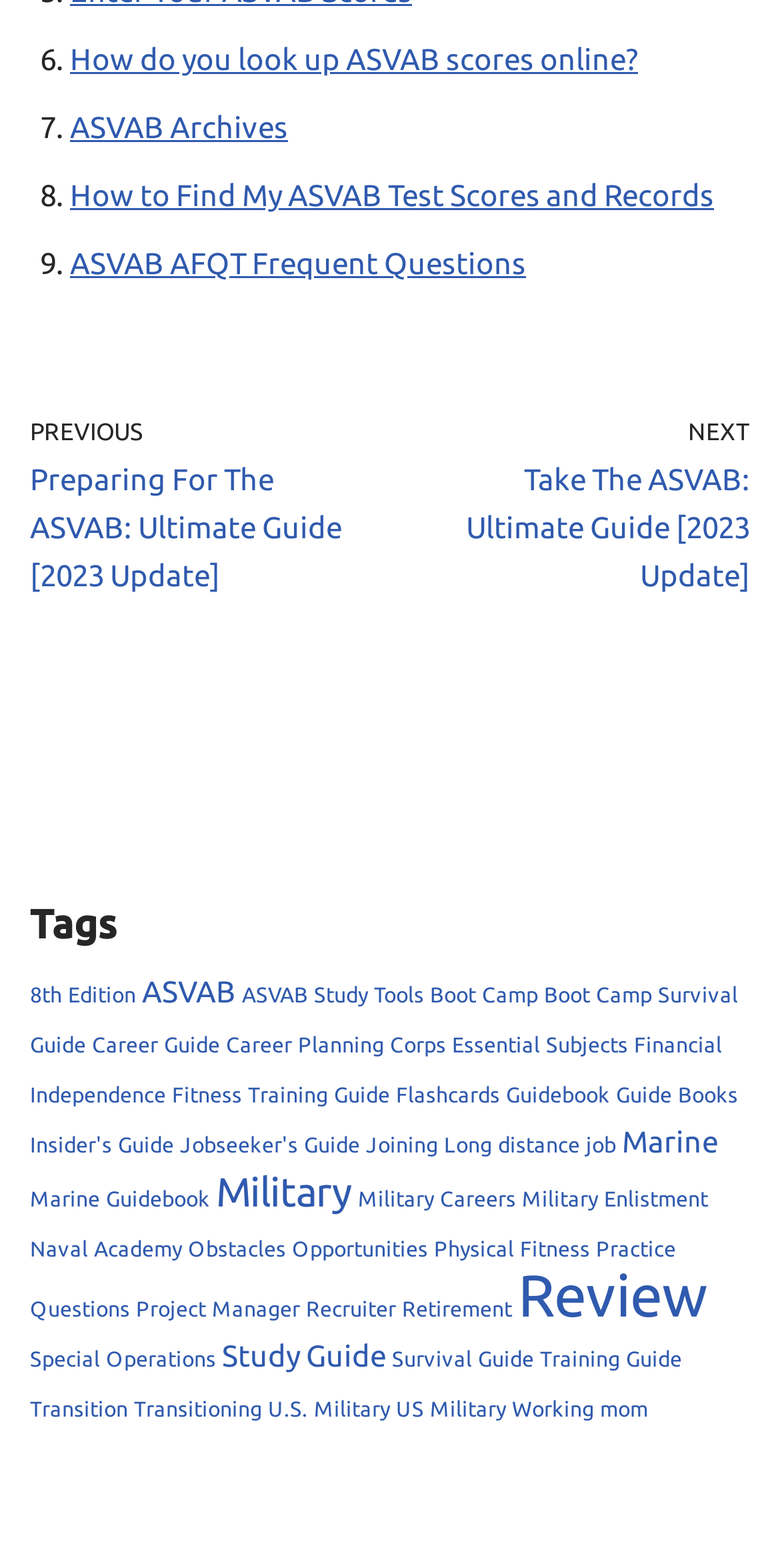Highlight the bounding box coordinates of the region I should click on to meet the following instruction: "Explore 'ASVAB' tags".

[0.182, 0.622, 0.303, 0.643]